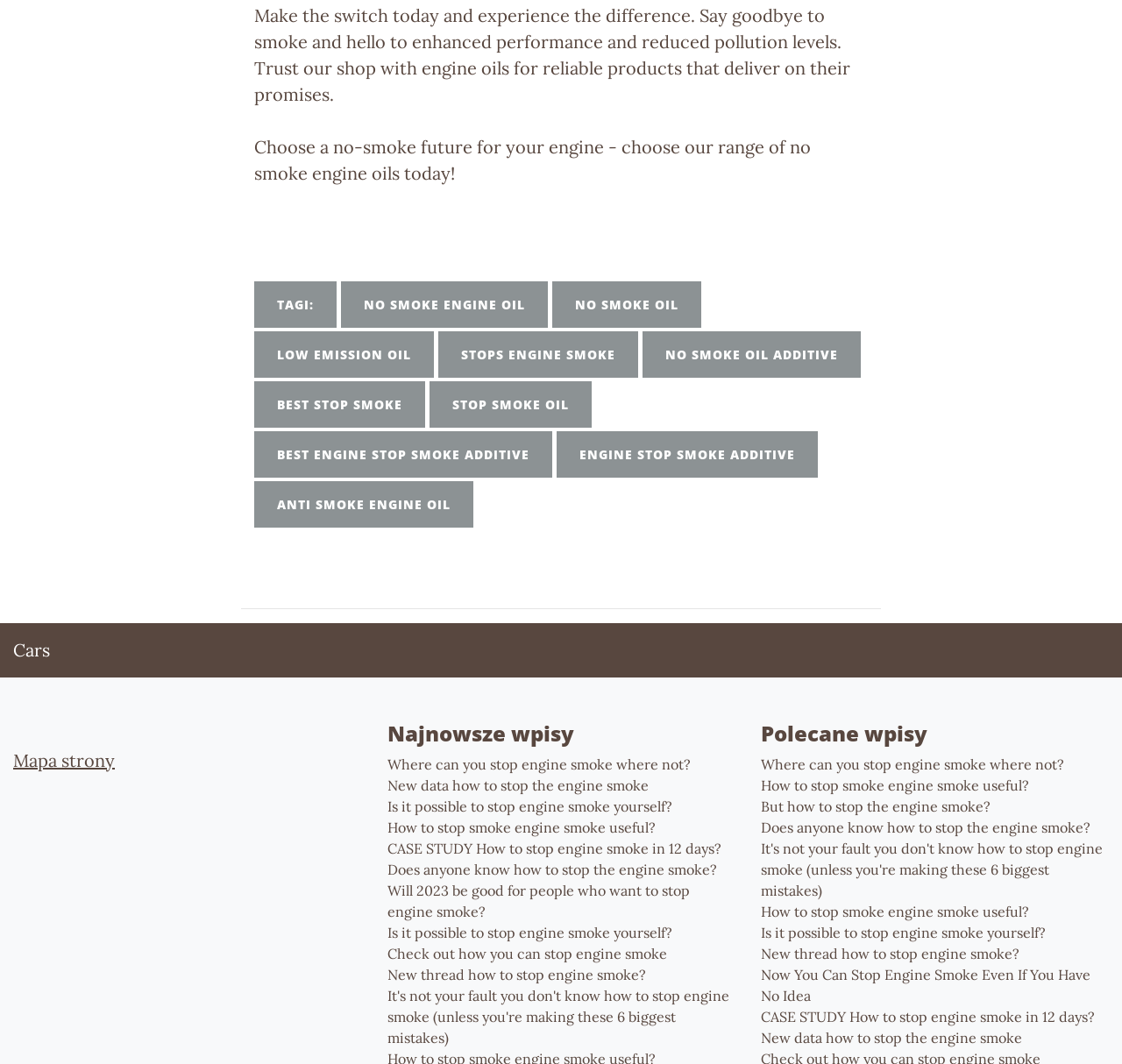Please find the bounding box coordinates for the clickable element needed to perform this instruction: "Choose 'LOW EMISSION OIL' option".

[0.227, 0.311, 0.387, 0.355]